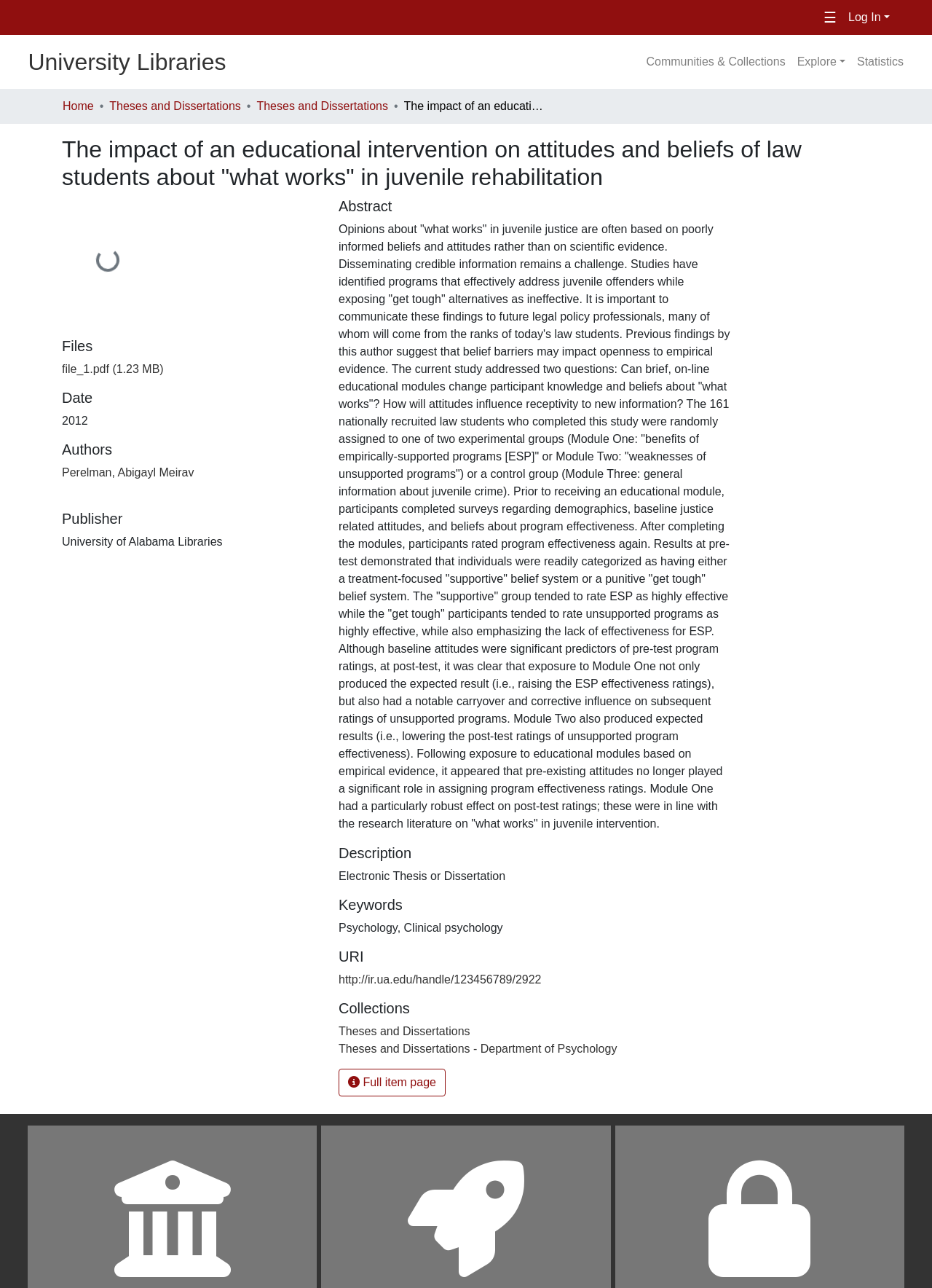Determine the bounding box coordinates of the section to be clicked to follow the instruction: "View the file_1.pdf". The coordinates should be given as four float numbers between 0 and 1, formatted as [left, top, right, bottom].

[0.066, 0.281, 0.175, 0.291]